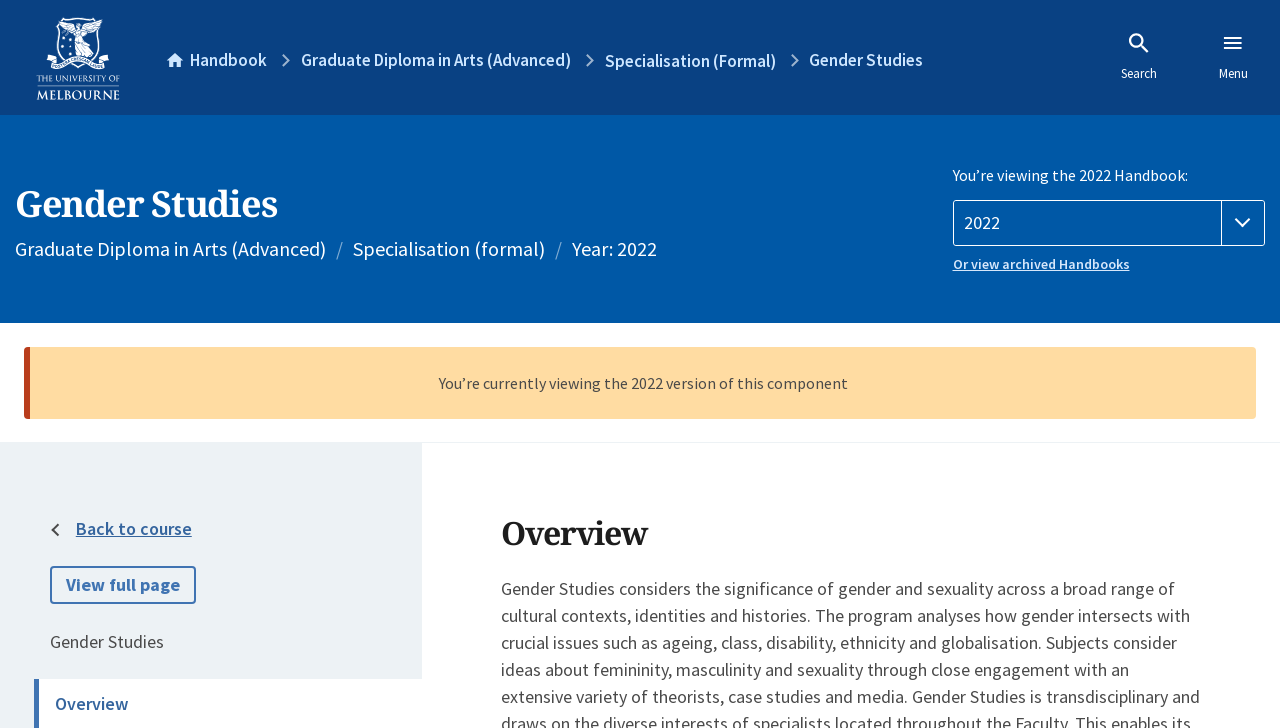Please specify the bounding box coordinates in the format (top-left x, top-left y, bottom-right x, bottom-right y), with values ranging from 0 to 1. Identify the bounding box for the UI component described as follows: About

None